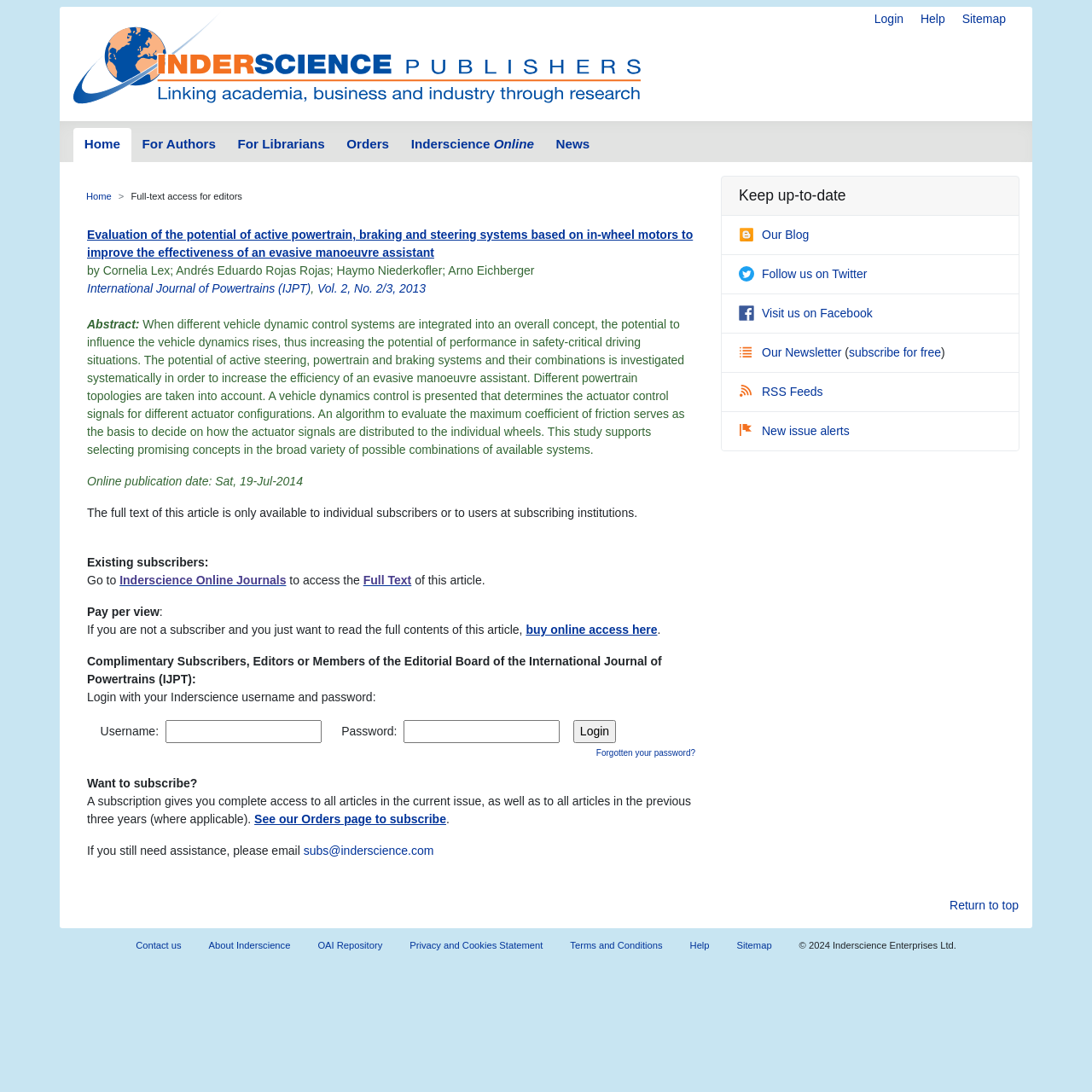Examine the image carefully and respond to the question with a detailed answer: 
What is the volume and issue number of the journal?

I found the volume and issue number of the journal by looking at the link element with the text 'Vol. 2, No. 2/3, 2013' which is located in the main content area of the webpage, below the title of the journal article.